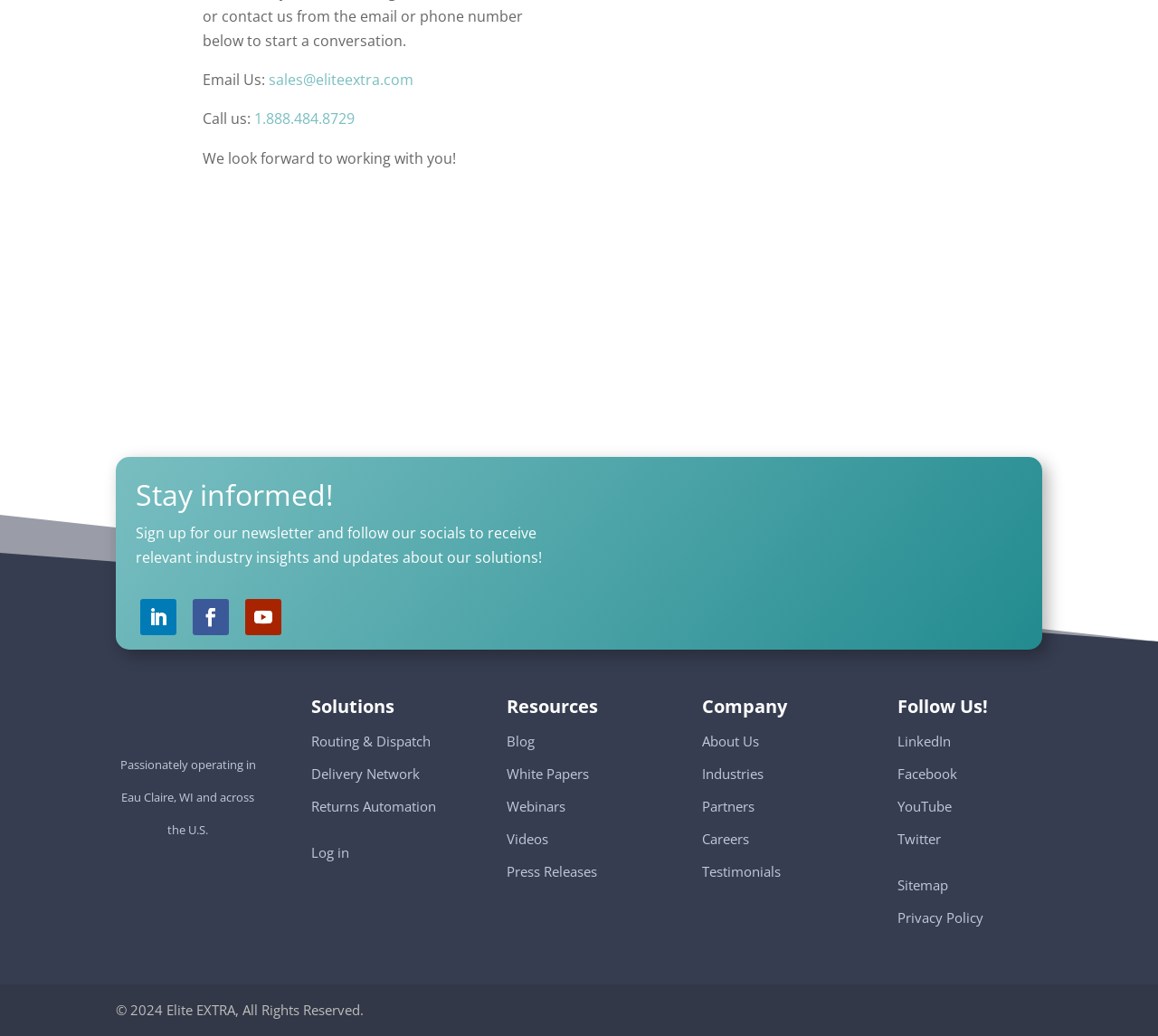Find the bounding box coordinates for the area you need to click to carry out the instruction: "Follow us on LinkedIn". The coordinates should be four float numbers between 0 and 1, indicated as [left, top, right, bottom].

[0.775, 0.706, 0.821, 0.724]